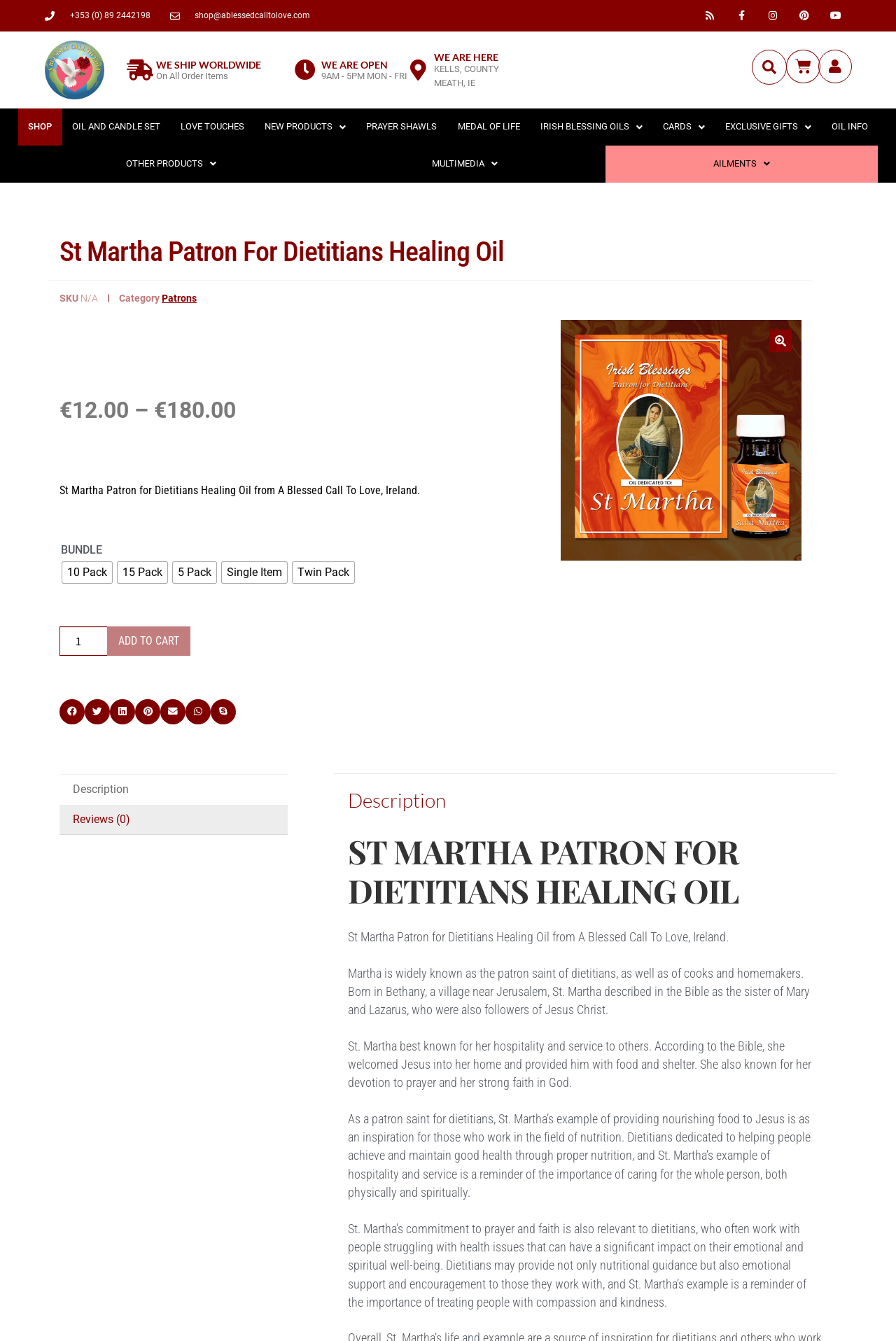Pinpoint the bounding box coordinates of the element that must be clicked to accomplish the following instruction: "View product description". The coordinates should be in the format of four float numbers between 0 and 1, i.e., [left, top, right, bottom].

[0.066, 0.578, 0.321, 0.6]